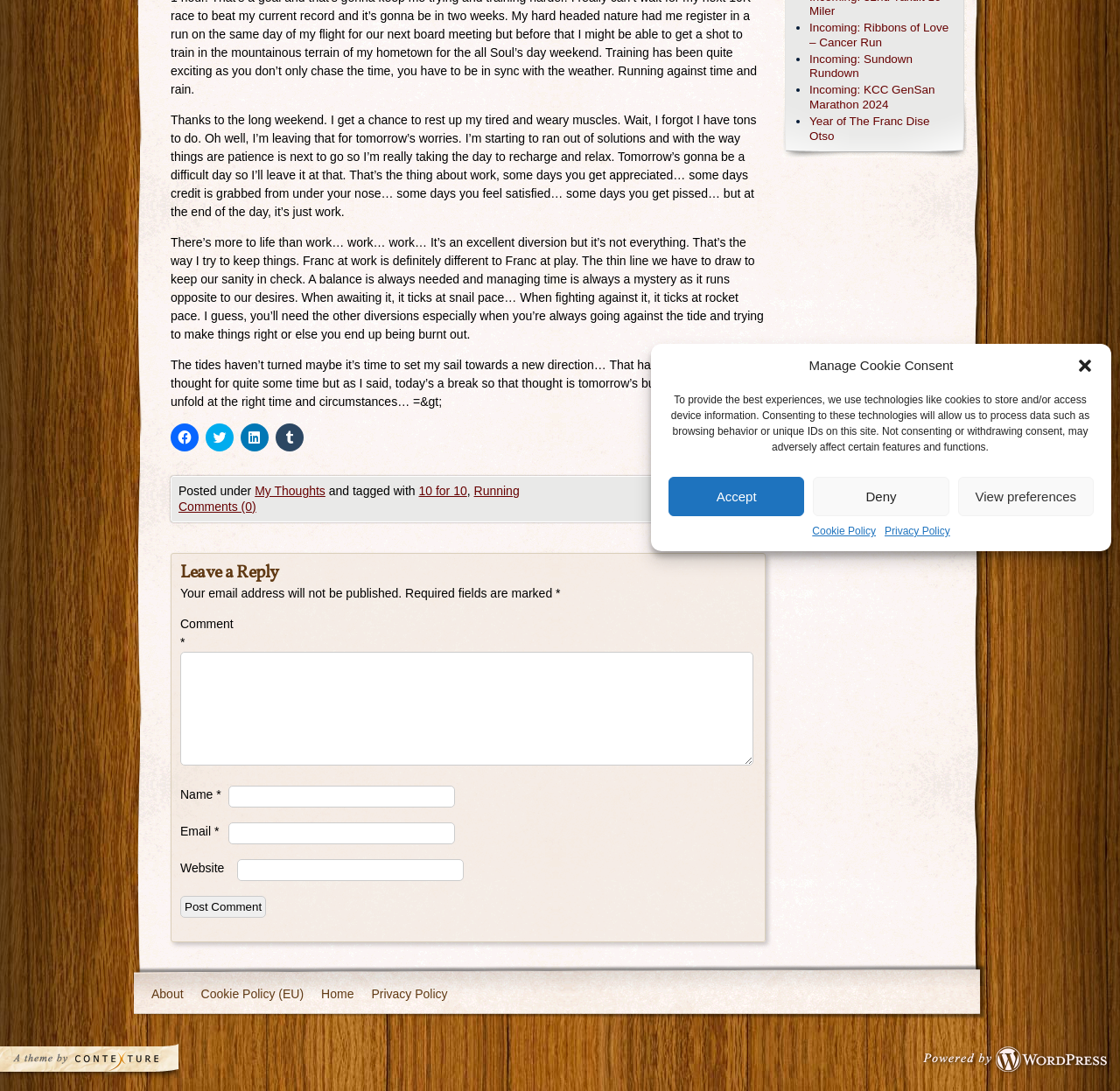Please locate the UI element described by "Incoming: KCC GenSan Marathon 2024" and provide its bounding box coordinates.

[0.723, 0.076, 0.852, 0.104]